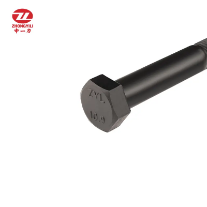What is the purpose of the hexagonal head design?
Please give a detailed answer to the question using the information shown in the image.

The hexagonal head design of the bolt allows for secure engagement with wrenches, which enhances torque and provides reliability during assembly. This design feature is crucial for ensuring that the bolt is properly tightened and secured in its application.